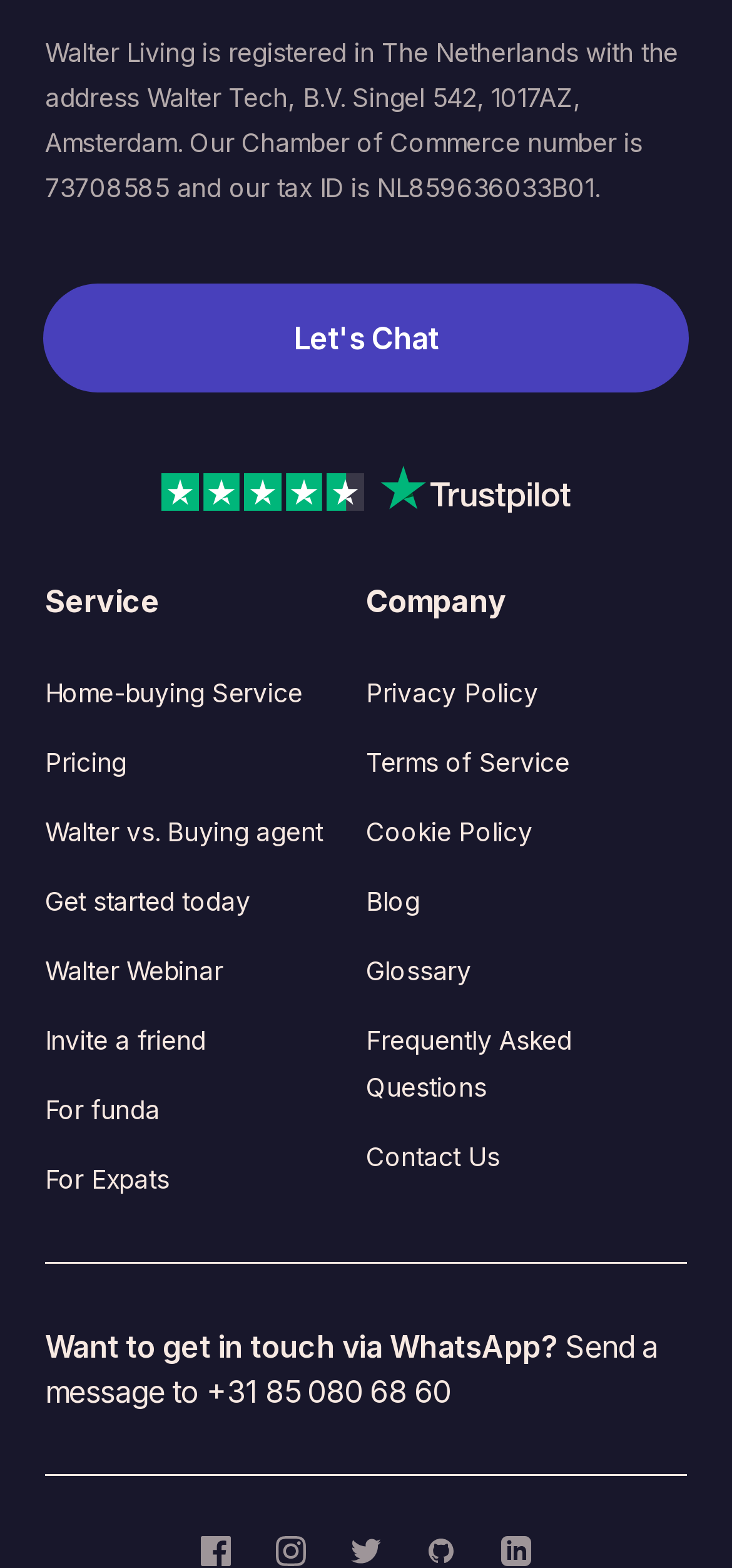Find the bounding box coordinates for the area that should be clicked to accomplish the instruction: "Click on 'Let's Chat'".

[0.062, 0.182, 0.938, 0.249]